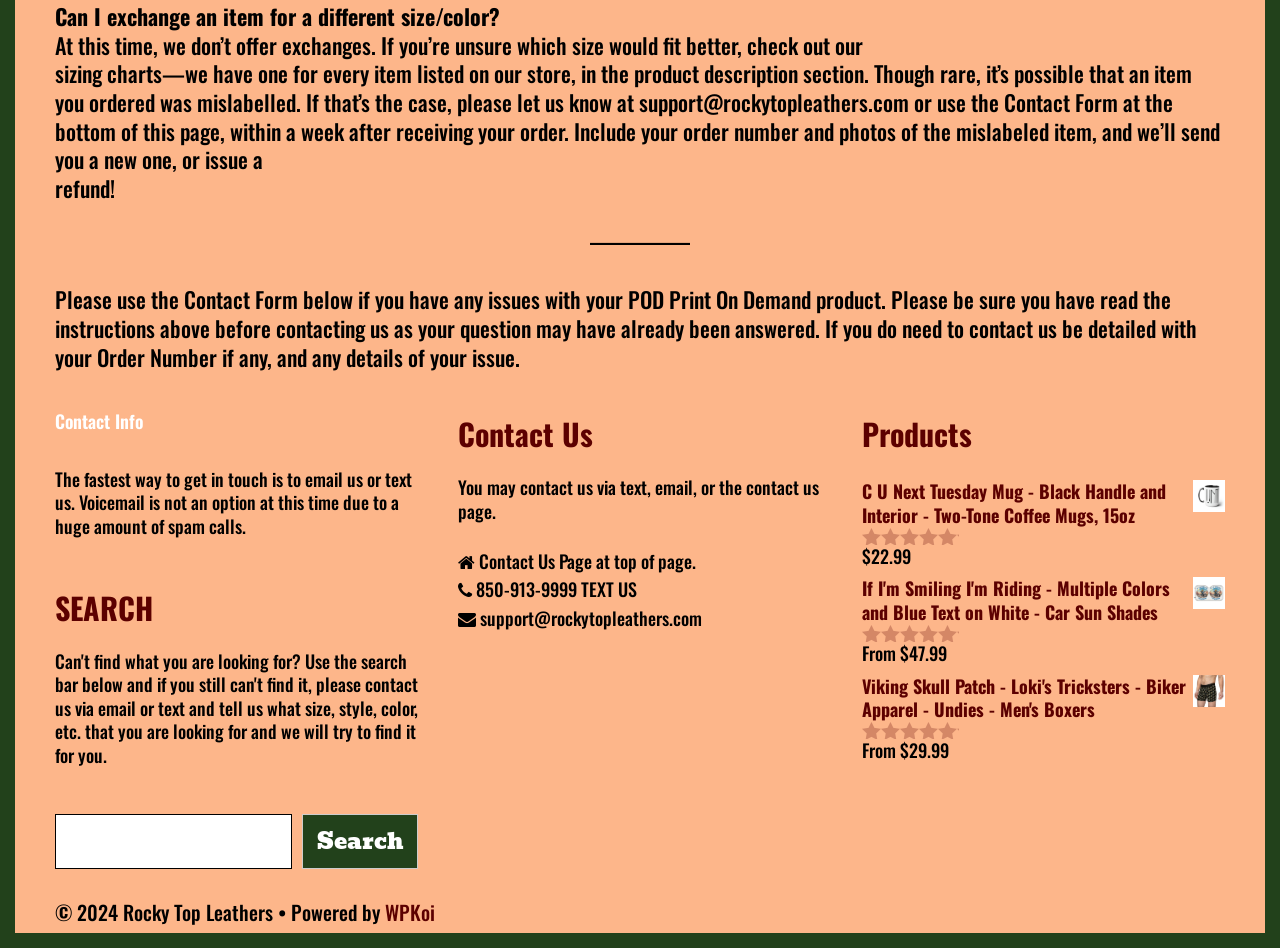Identify the coordinates of the bounding box for the element described below: "Search". Return the coordinates as four float numbers between 0 and 1: [left, top, right, bottom].

[0.236, 0.859, 0.327, 0.917]